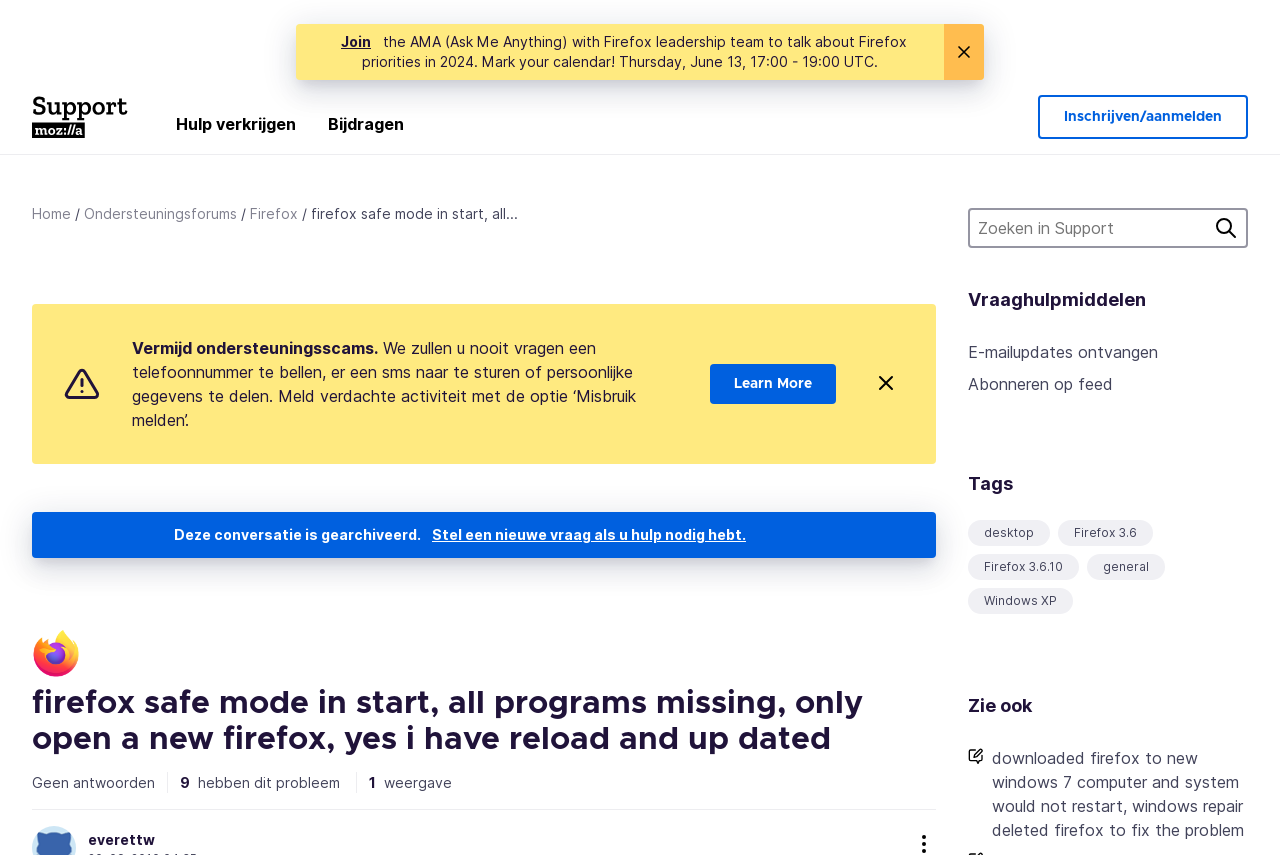Please determine the bounding box coordinates of the section I need to click to accomplish this instruction: "Click the 'Join' button".

[0.266, 0.037, 0.29, 0.061]